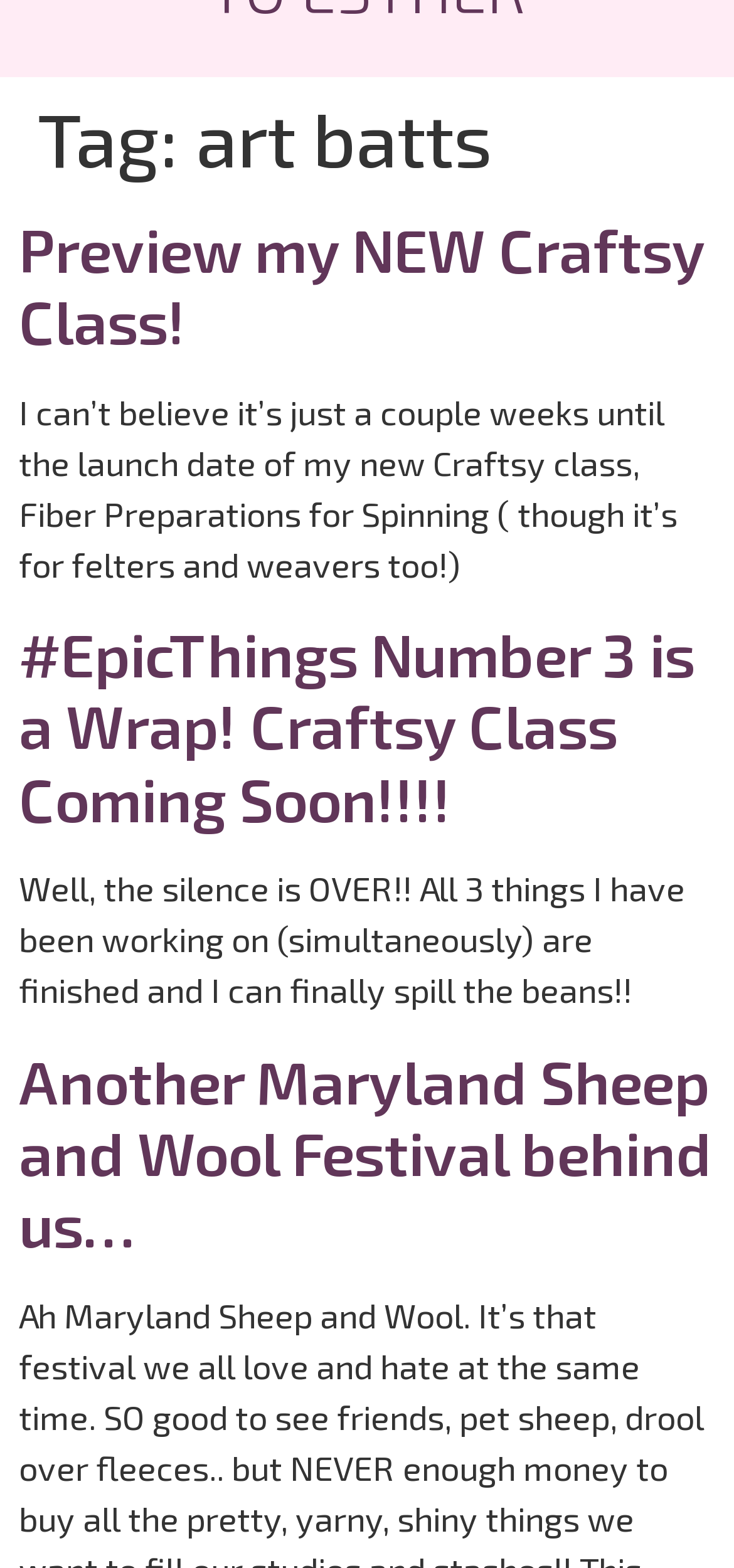What is the author's new class for?
Look at the image and answer the question with a single word or phrase.

Spinning, felting, and weaving